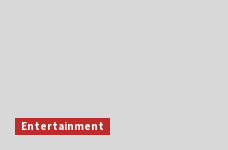What is the background color of the webpage?
Based on the screenshot, provide a one-word or short-phrase response.

Light gray